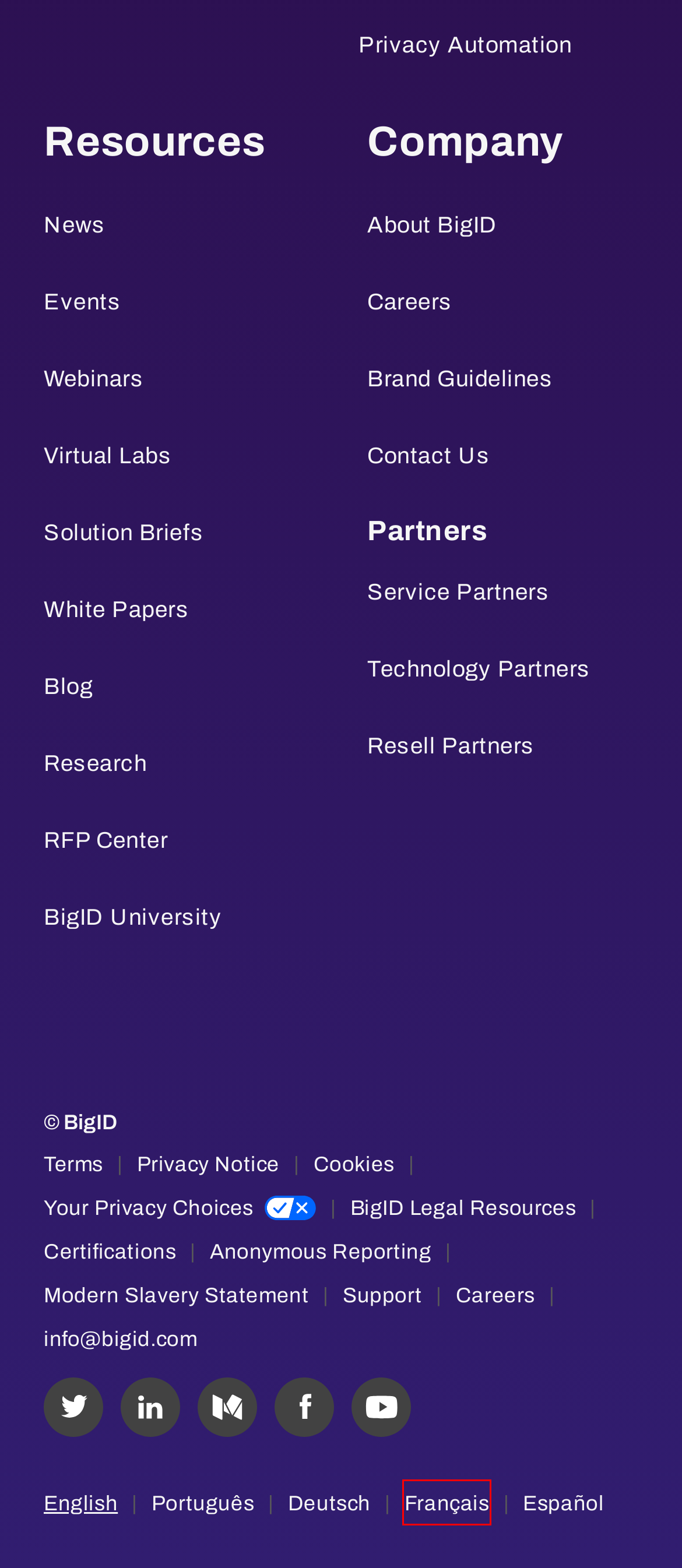You have a screenshot of a webpage with a red rectangle bounding box around a UI element. Choose the best description that matches the new page after clicking the element within the bounding box. The candidate descriptions are:
A. EthicsPoint - BigID
B. Home-French | BigID
C. Terms | BigID
D. Privacy Center
E. Service Partners | BigID
F. RFP Center | BigID
G. Privacy Notice | BigID
H. Home-Spanish | BigID

B